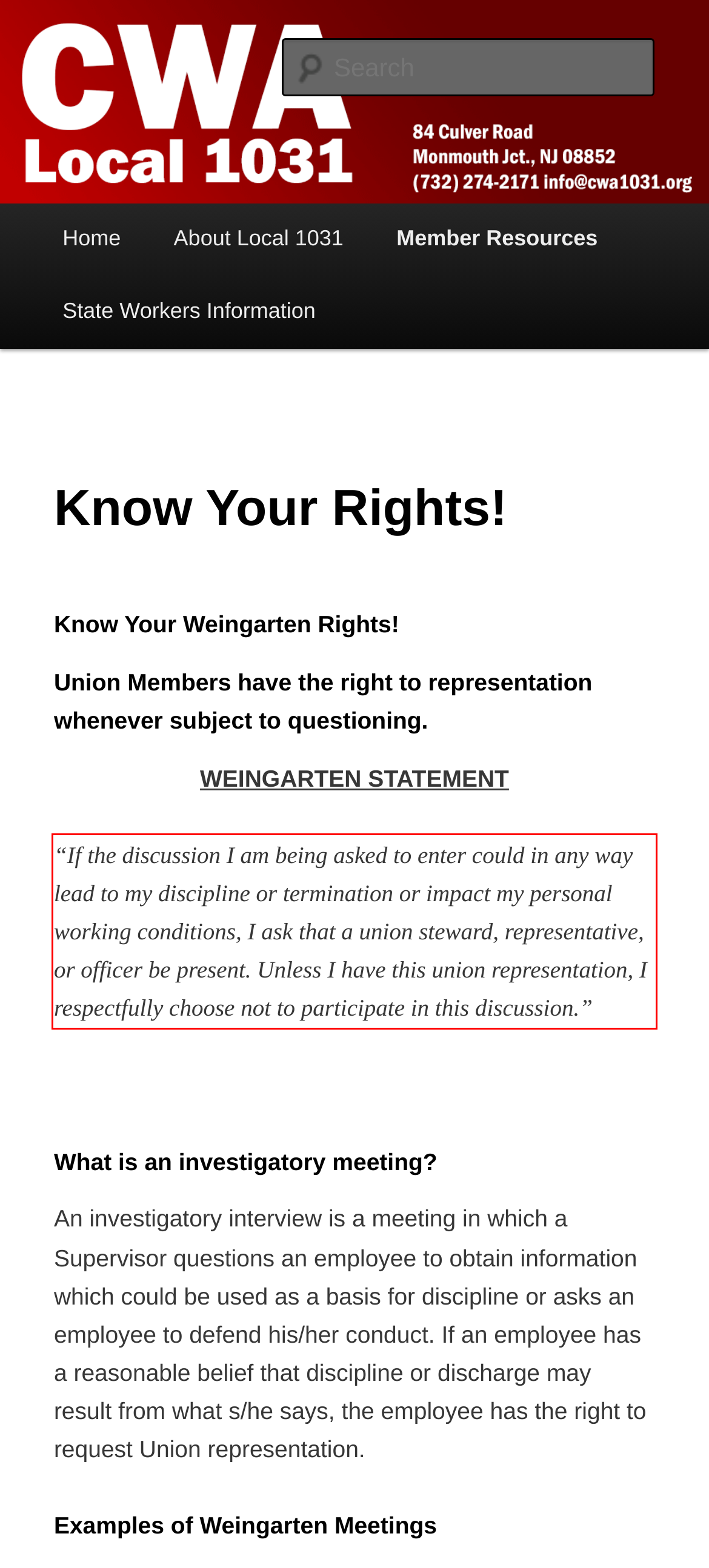You have a screenshot of a webpage with a red bounding box. Use OCR to generate the text contained within this red rectangle.

“If the discussion I am being asked to enter could in any way lead to my discipline or termination or impact my personal working conditions, I ask that a union steward, representative, or officer be present. Unless I have this union representation, I respectfully choose not to participate in this discussion.”